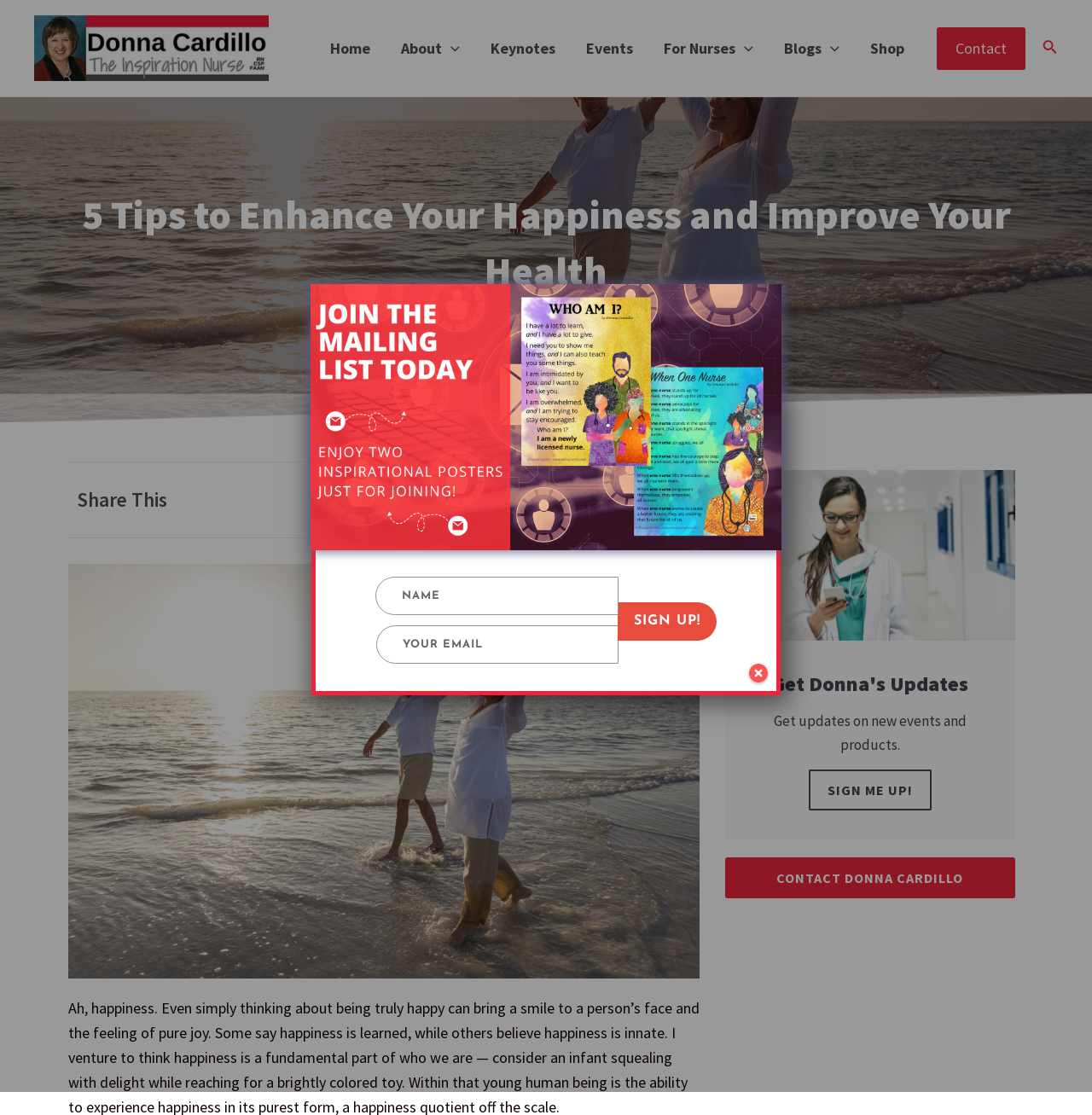Could you indicate the bounding box coordinates of the region to click in order to complete this instruction: "Share on Facebook".

[0.453, 0.43, 0.488, 0.464]